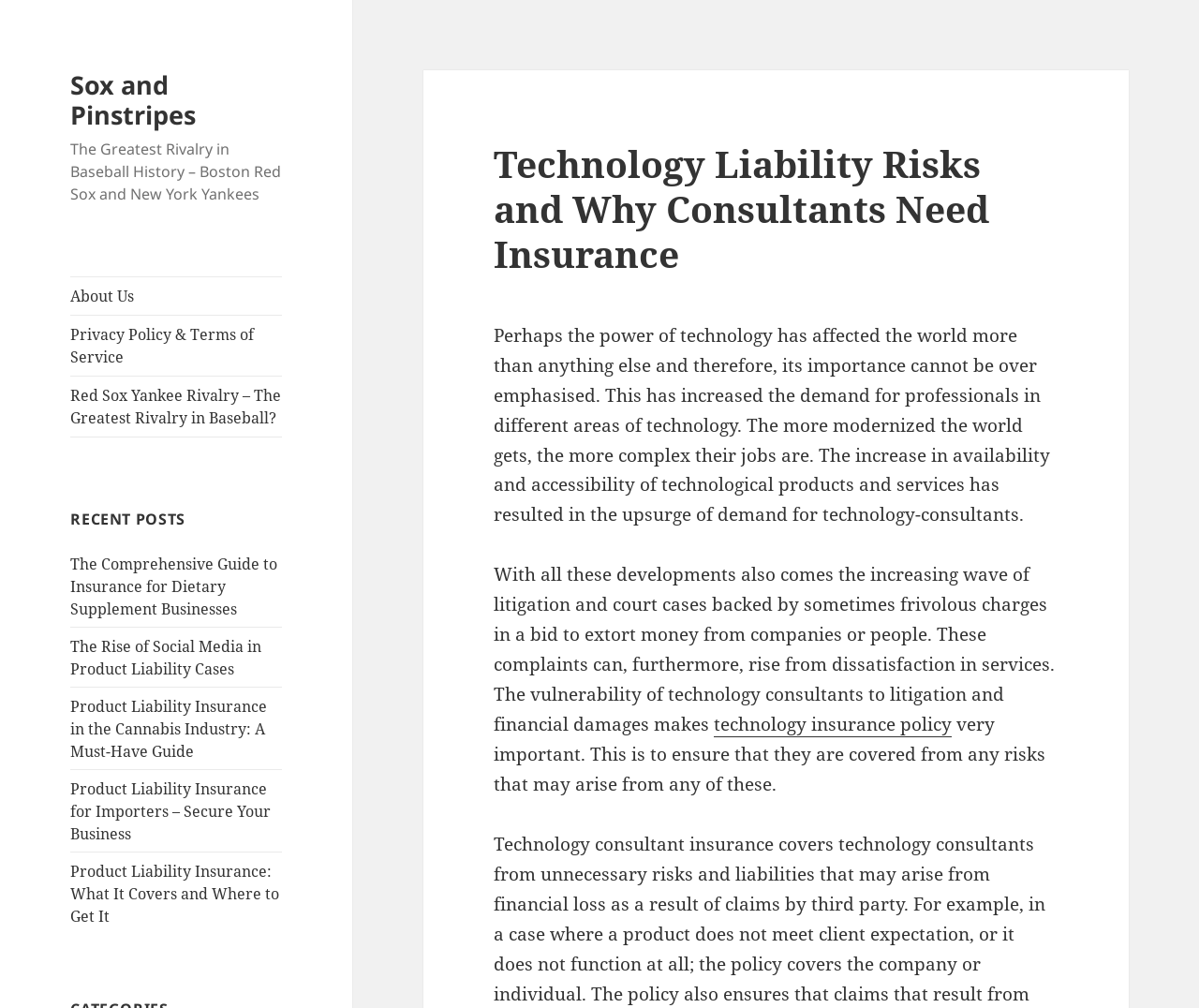Determine the bounding box coordinates of the area to click in order to meet this instruction: "Click on the 'technology insurance policy' link".

[0.595, 0.707, 0.794, 0.732]